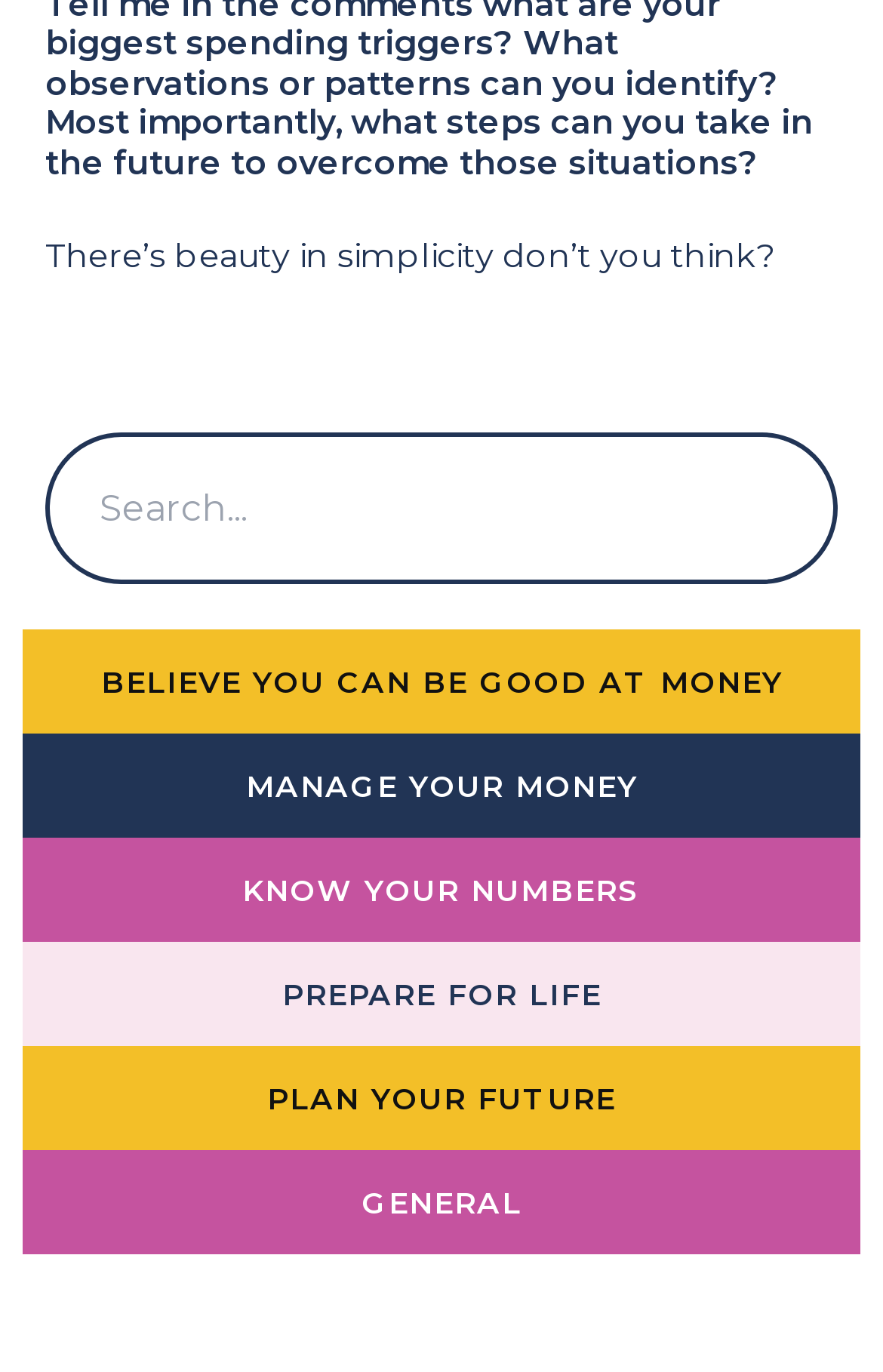What is the last link on the webpage?
Using the visual information, reply with a single word or short phrase.

GENERAL